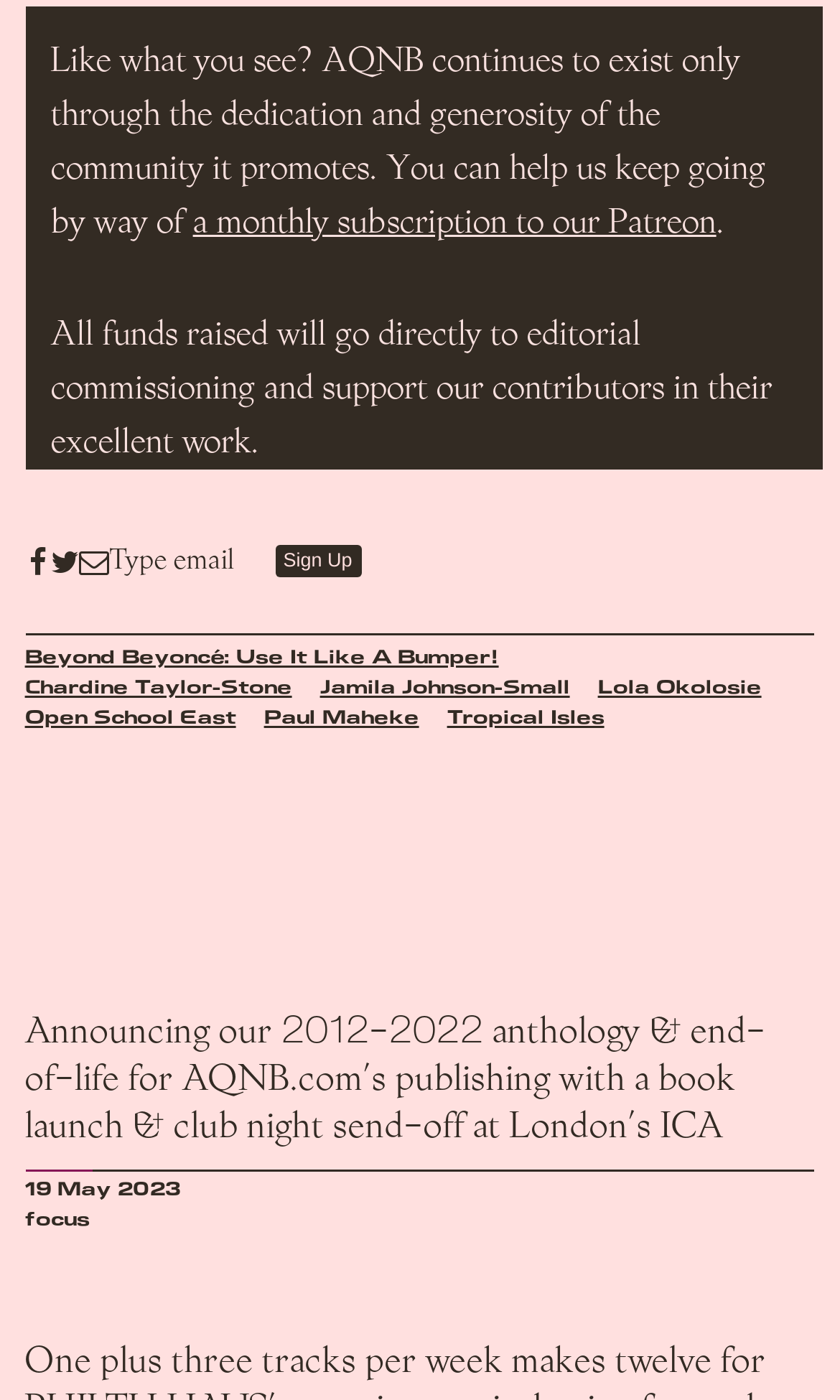Can you identify the bounding box coordinates of the clickable region needed to carry out this instruction: 'Read the article'? The coordinates should be four float numbers within the range of 0 to 1, stated as [left, top, right, bottom].

[0.03, 0.647, 0.97, 0.882]